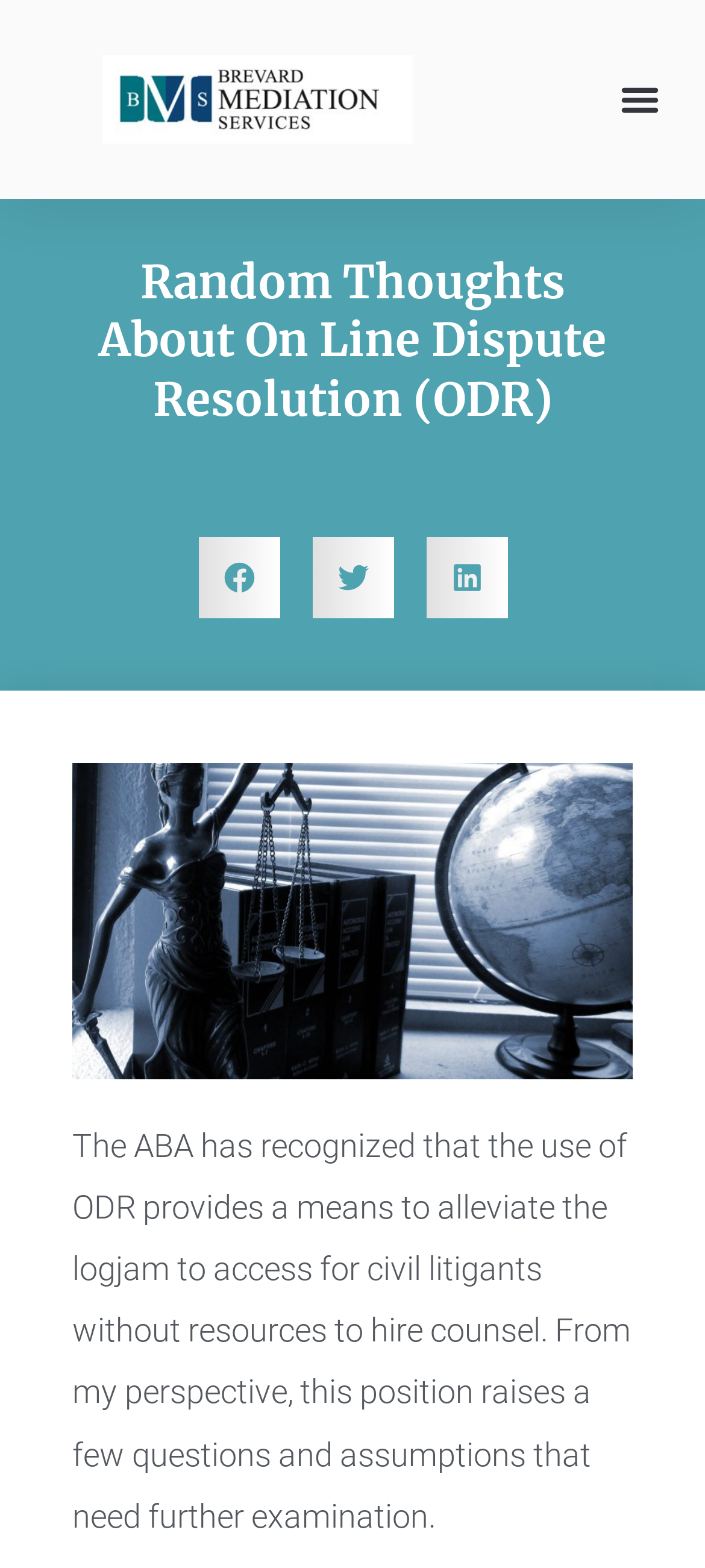Identify the main heading from the webpage and provide its text content.

Random Thoughts About On Line Dispute Resolution (ODR)